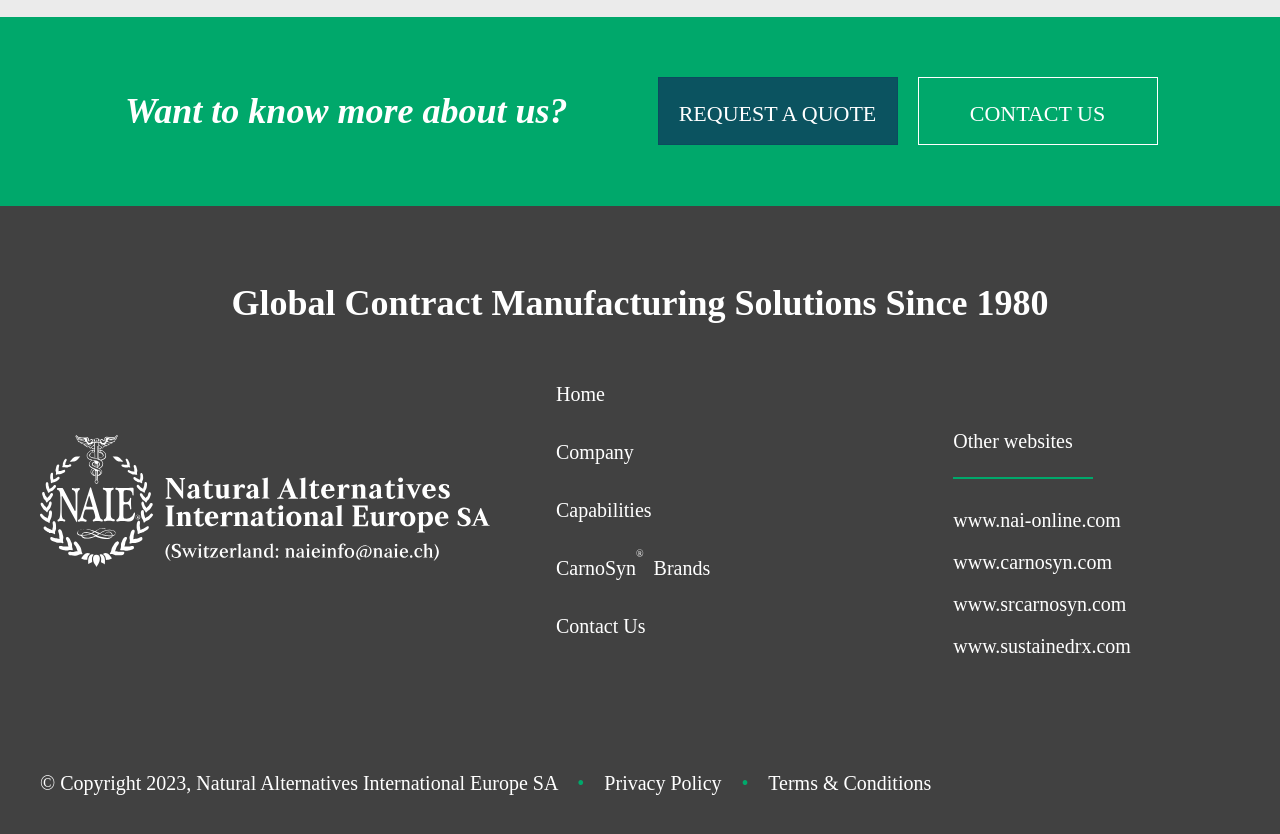Please respond in a single word or phrase: 
What are the two options to contact the company?

REQUEST A QUOTE, CONTACT US